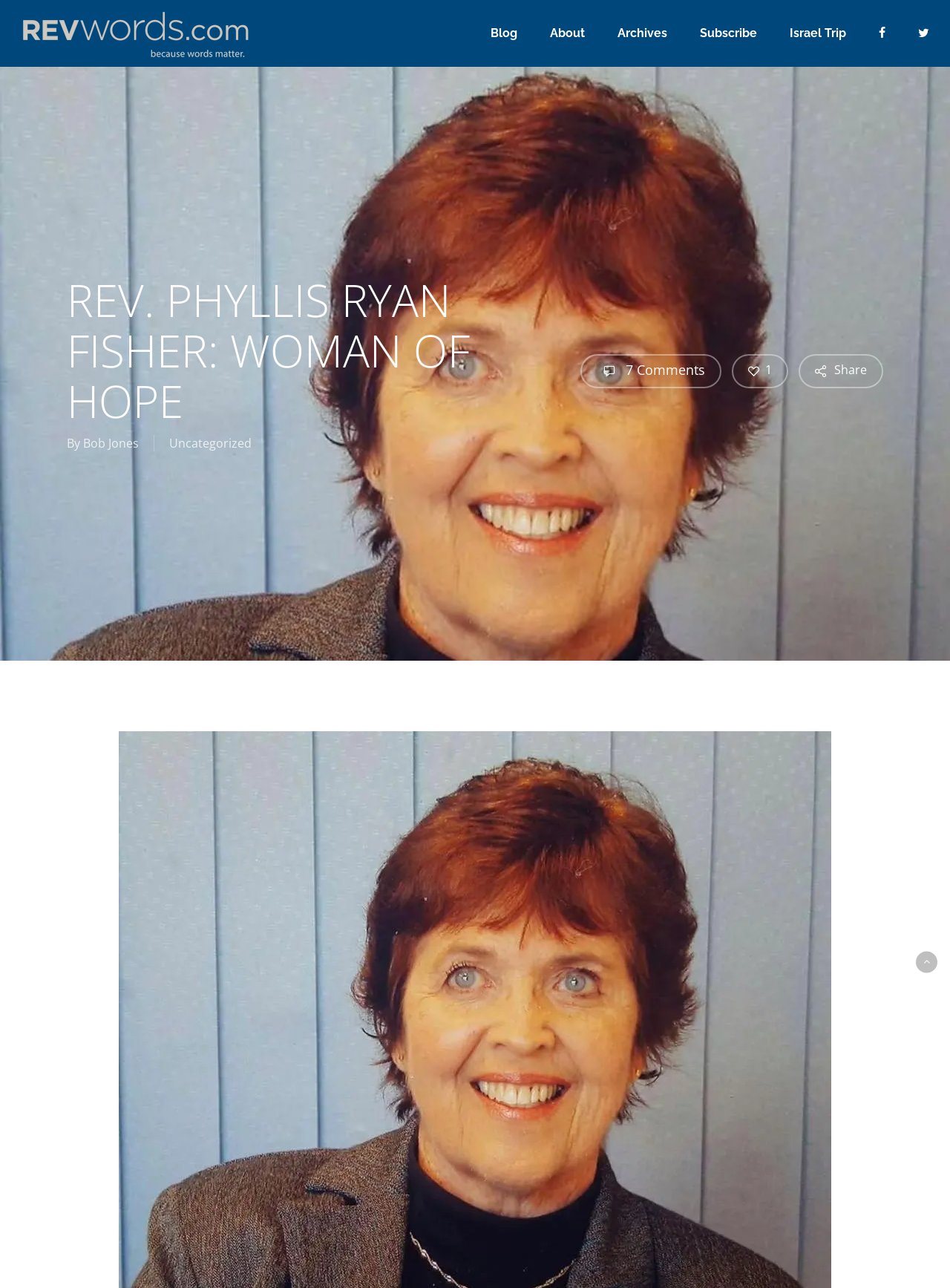Provide the text content of the webpage's main heading.

REV. PHYLLIS RYAN FISHER: WOMAN OF HOPE